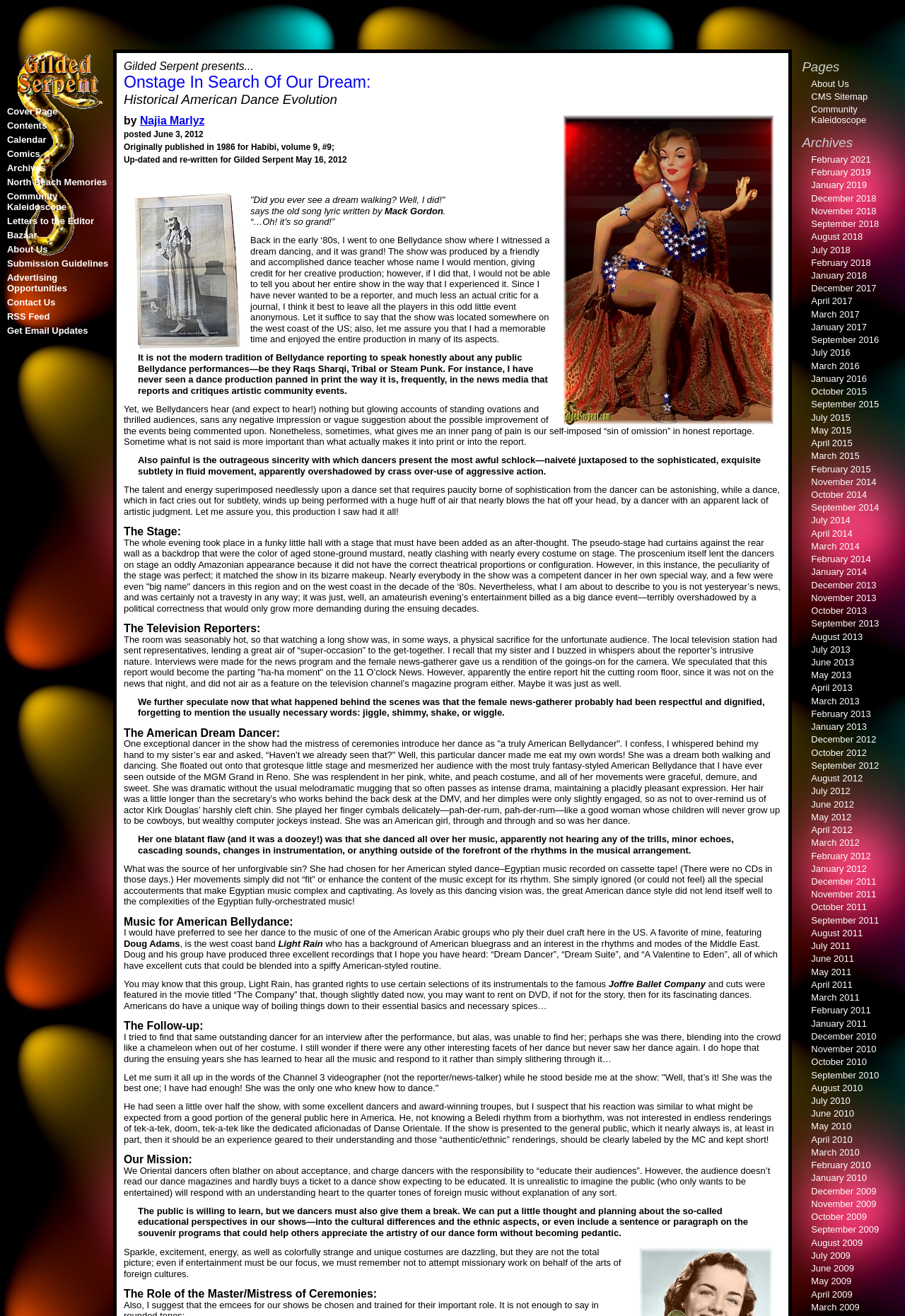Identify the bounding box for the described UI element: "October 2010".

[0.896, 0.803, 0.958, 0.811]